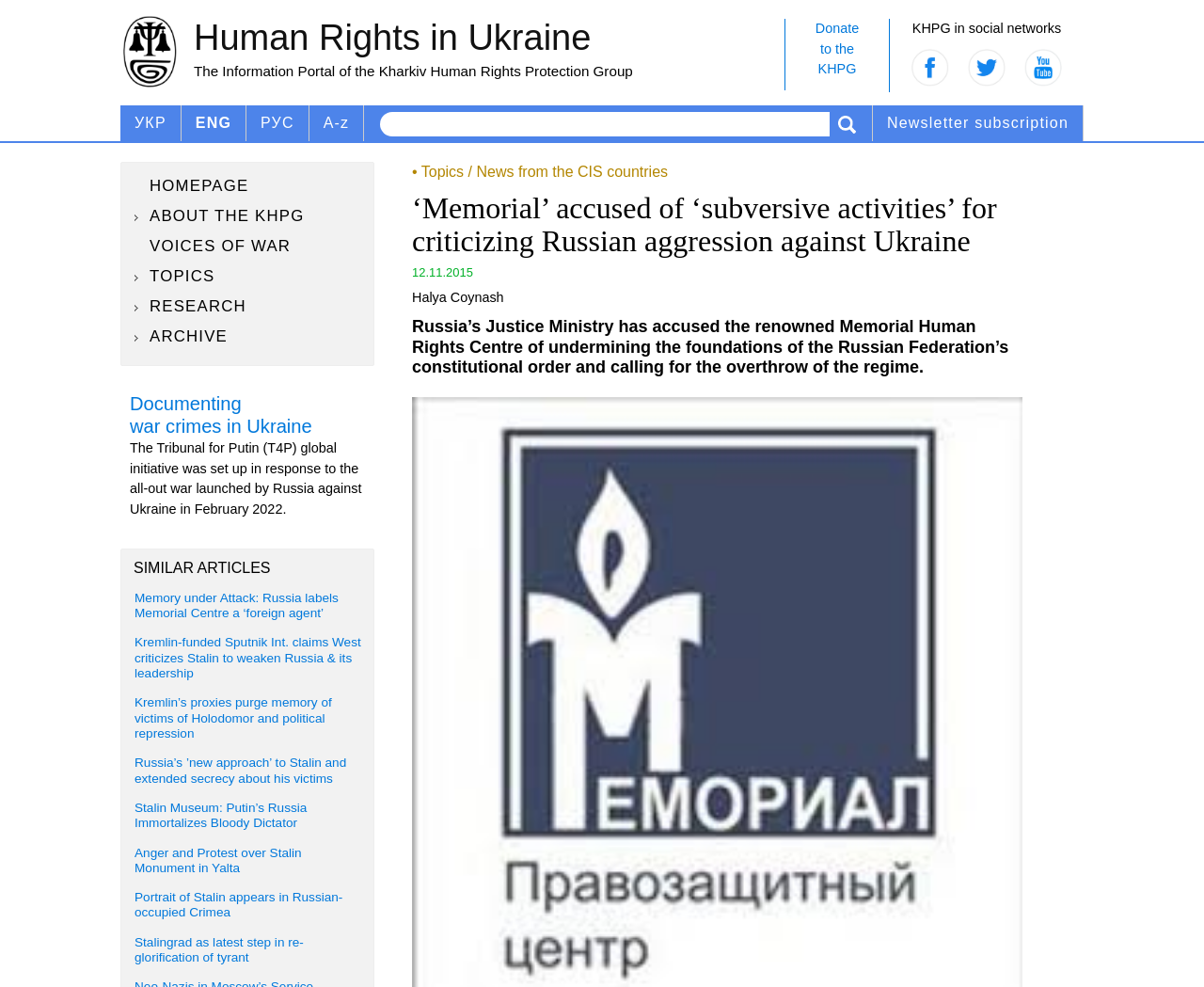What is the date of the article?
Could you give a comprehensive explanation in response to this question?

The date of the article can be found at the bottom of the webpage, where it is written '12.11.2015'. This suggests that the article was published on November 12, 2015.